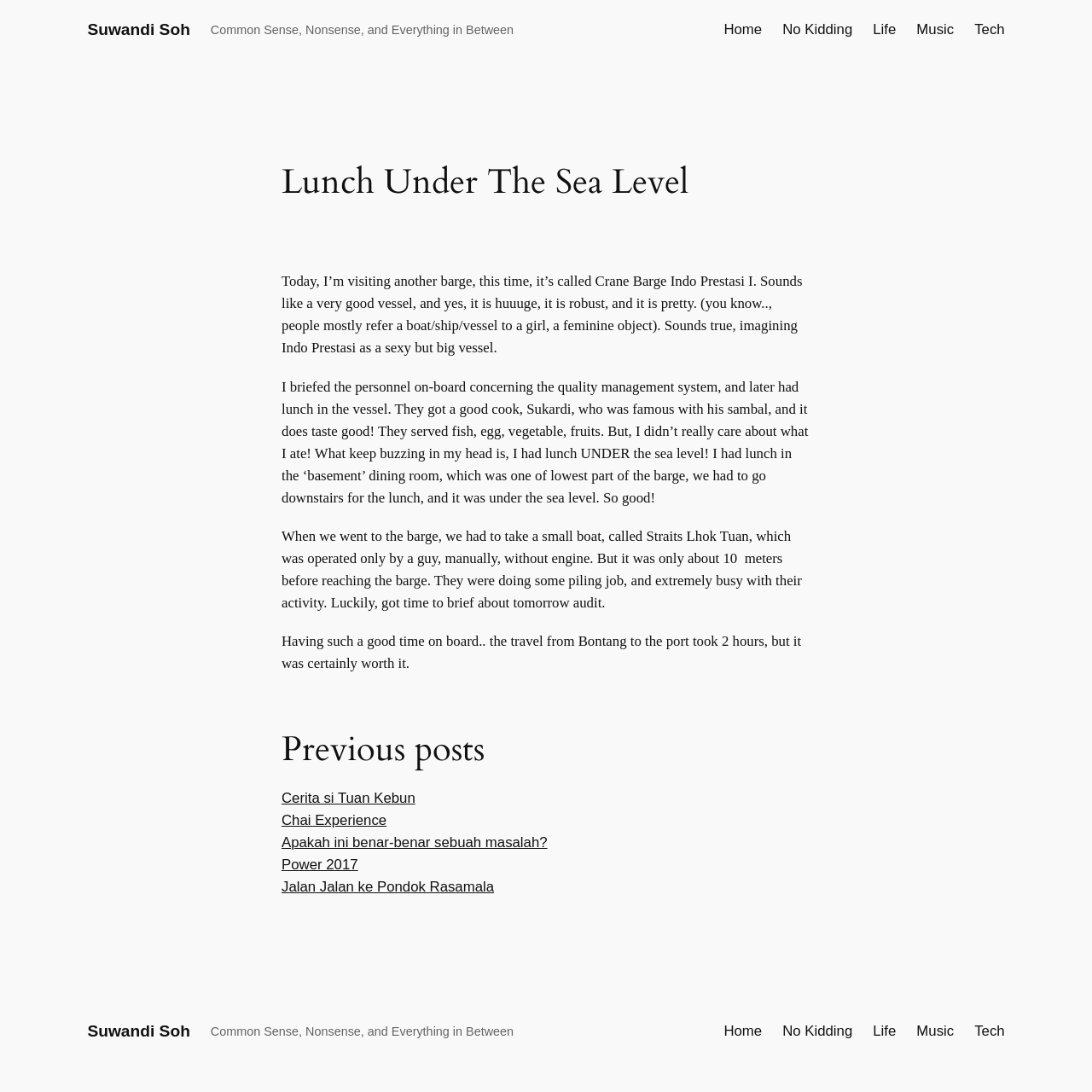Please provide the bounding box coordinates for the element that needs to be clicked to perform the instruction: "Click on the 'Home' link in the menu". The coordinates must consist of four float numbers between 0 and 1, formatted as [left, top, right, bottom].

[0.663, 0.017, 0.698, 0.037]